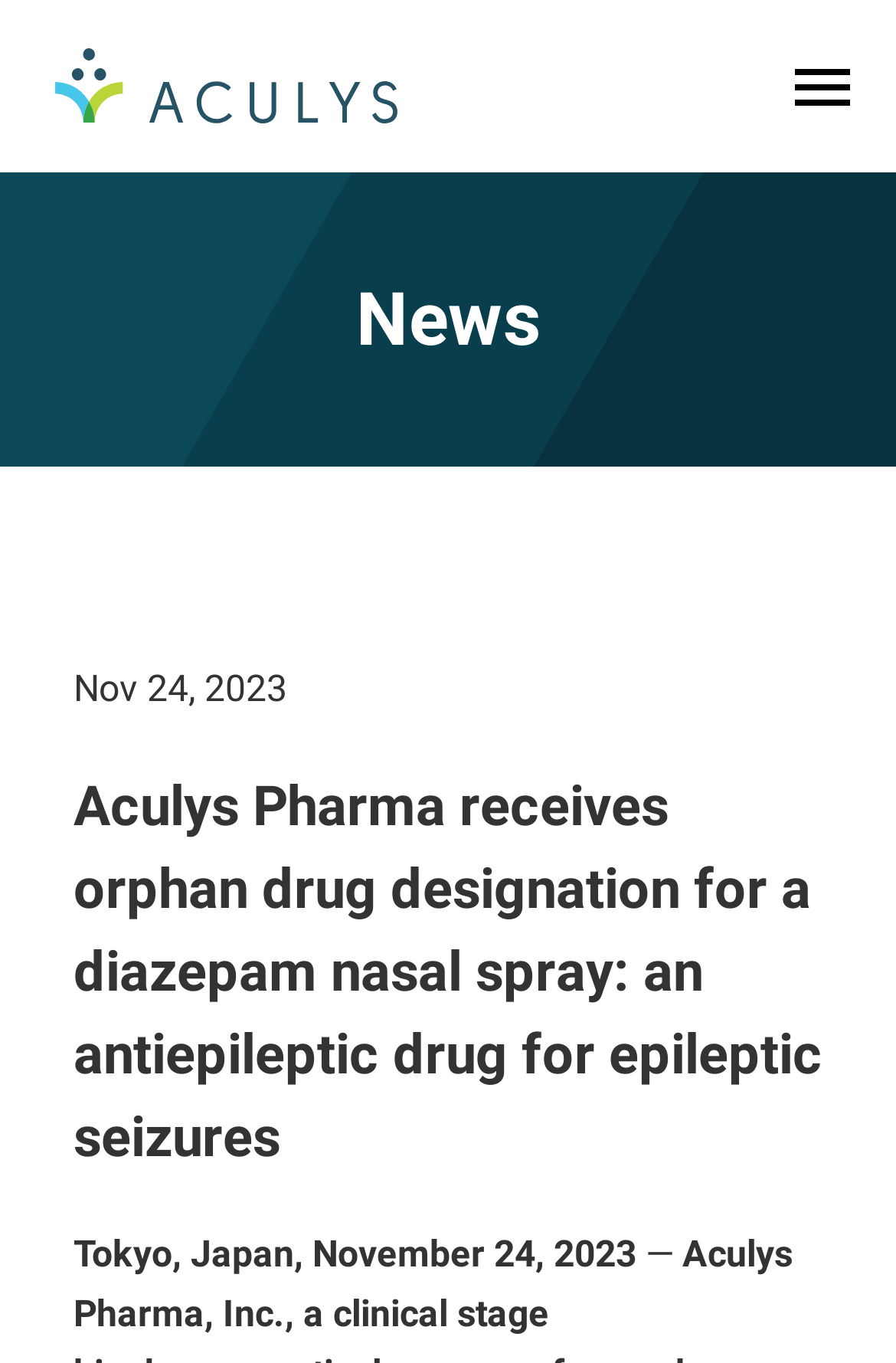What is the location of the company?
Please provide an in-depth and detailed response to the question.

I found the location of the company by reading the static text below the news title, which says 'Tokyo, Japan, November 24, 2023'. This indicates that the company is located in Tokyo, Japan.